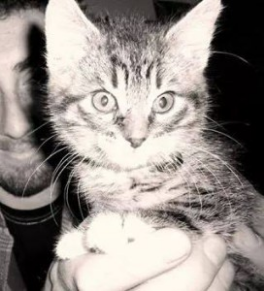Detail every aspect of the image in your caption.

The image features a small gray tabby kitten named Cuchufli, who embodies both curiosity and cuteness. The kitten is being gently held in the hands of a person, partially visible in the background. Its wide, expressive eyes and erect ears convey a sense of alertness, while the delicate whiskers and fuzzy paws add to its adorable appearance. This image captures Cuchufli in his playful youth, prior to the poignant narrative shared about his unfortunate passing. The accompanying write-up speaks to the deep bond formed between the kitten and his host family, illustrating how his quirky and affectionate nature brought them closer together during the time spent in their home.